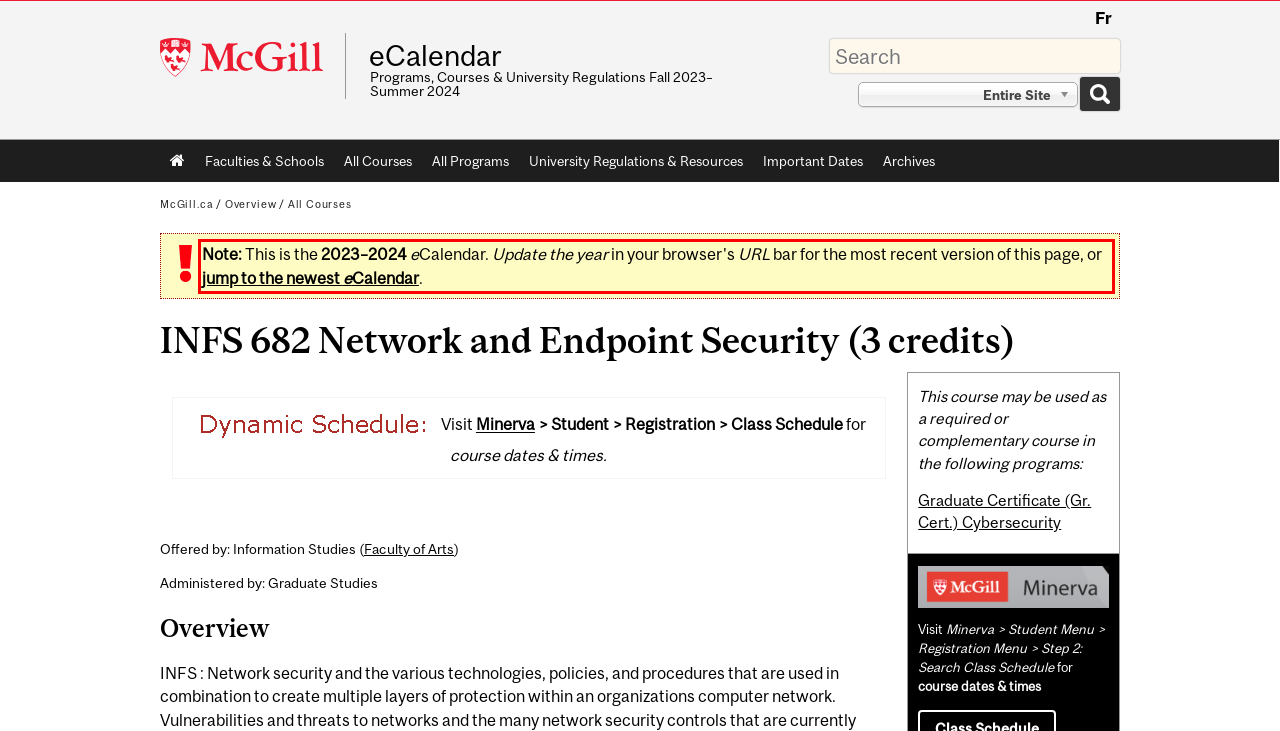You are provided with a screenshot of a webpage containing a red bounding box. Please extract the text enclosed by this red bounding box.

Note: This is the 2023–2024 eCalendar. Update the year in your browser's URL bar for the most recent version of this page, or jump to the newest eCalendar.